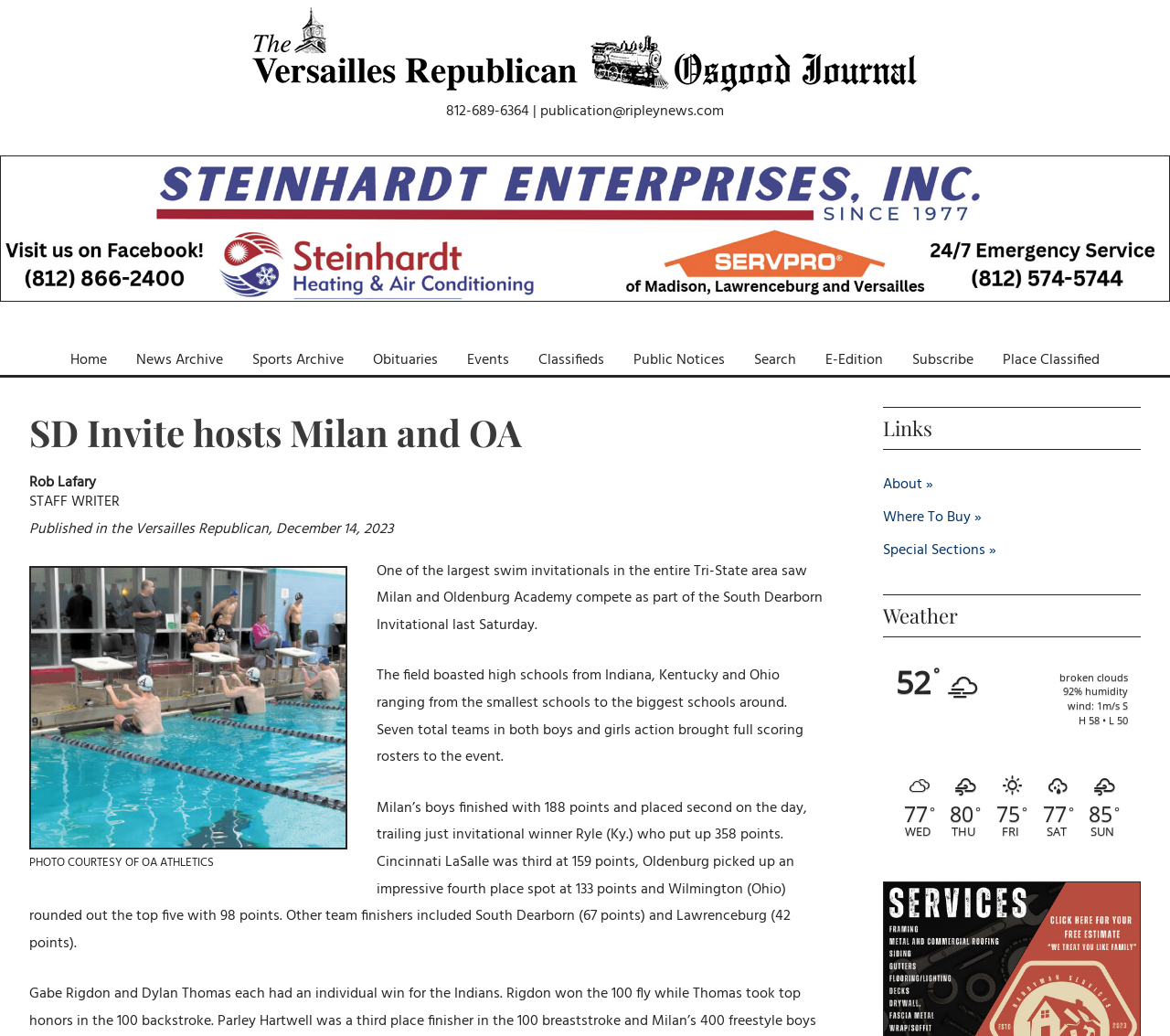Provide the bounding box coordinates of the area you need to click to execute the following instruction: "Check the weather".

[0.755, 0.573, 0.975, 0.615]